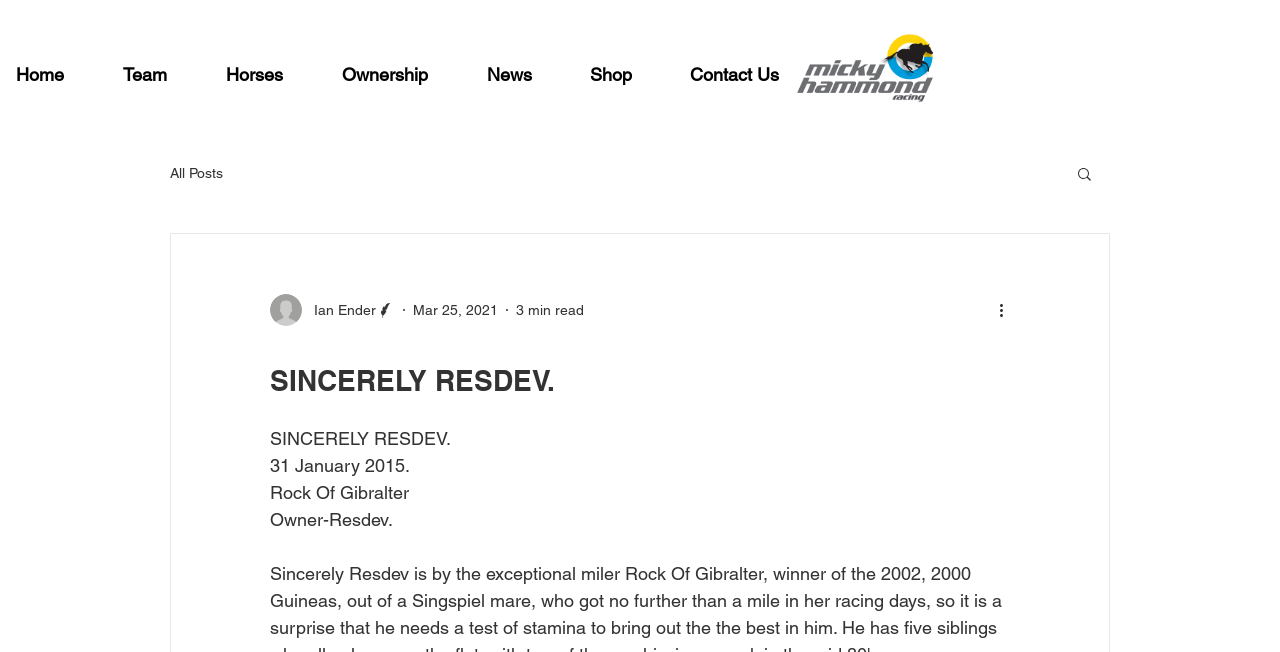From the webpage screenshot, predict the bounding box of the UI element that matches this description: "Ownership".

[0.233, 0.09, 0.346, 0.14]